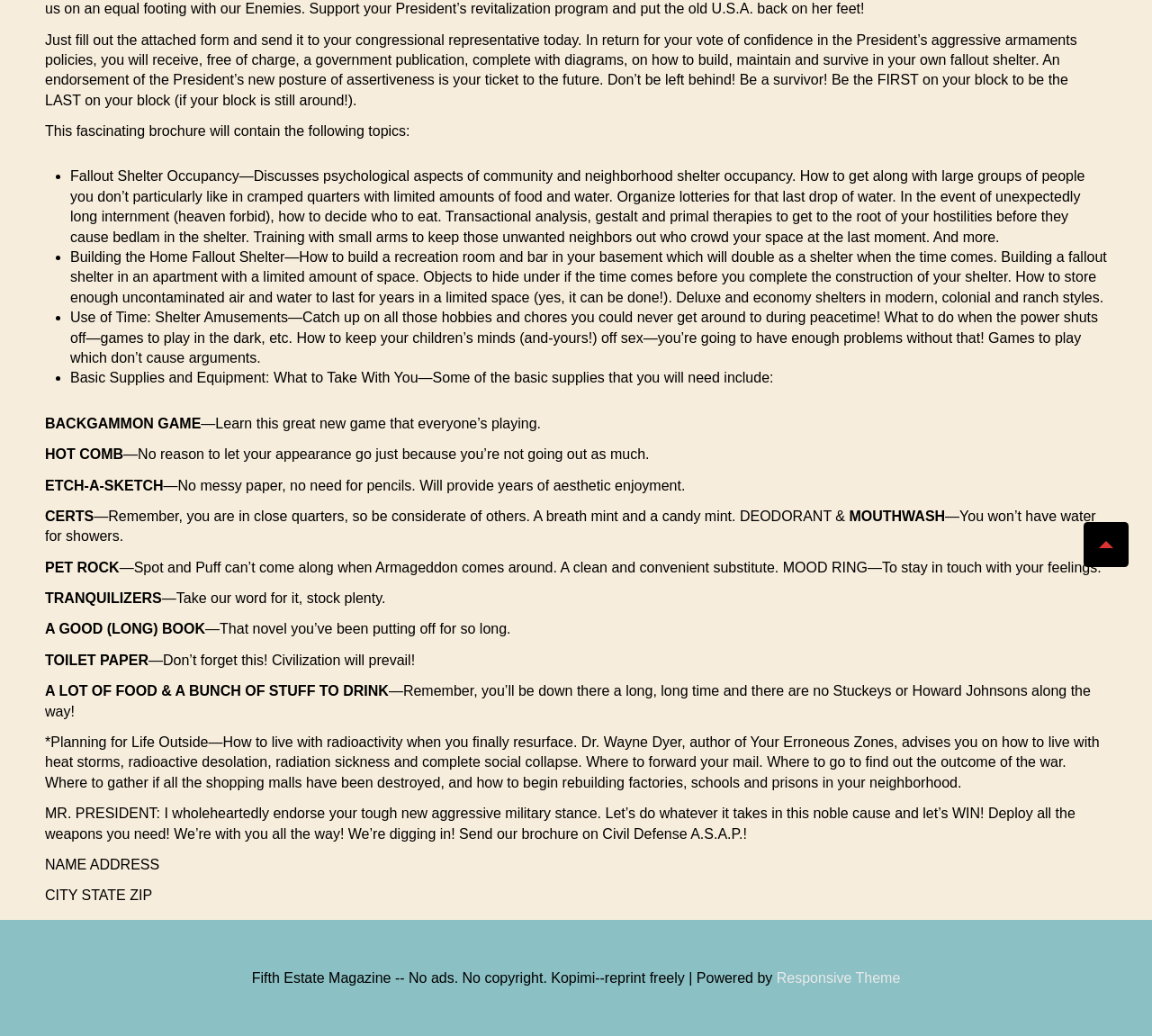Locate the bounding box of the UI element with the following description: "Current Newcastle chants".

None